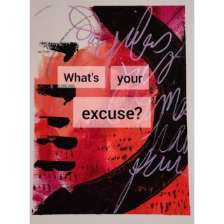Please answer the following query using a single word or phrase: 
What is the artist's message about?

Importance of perseverance